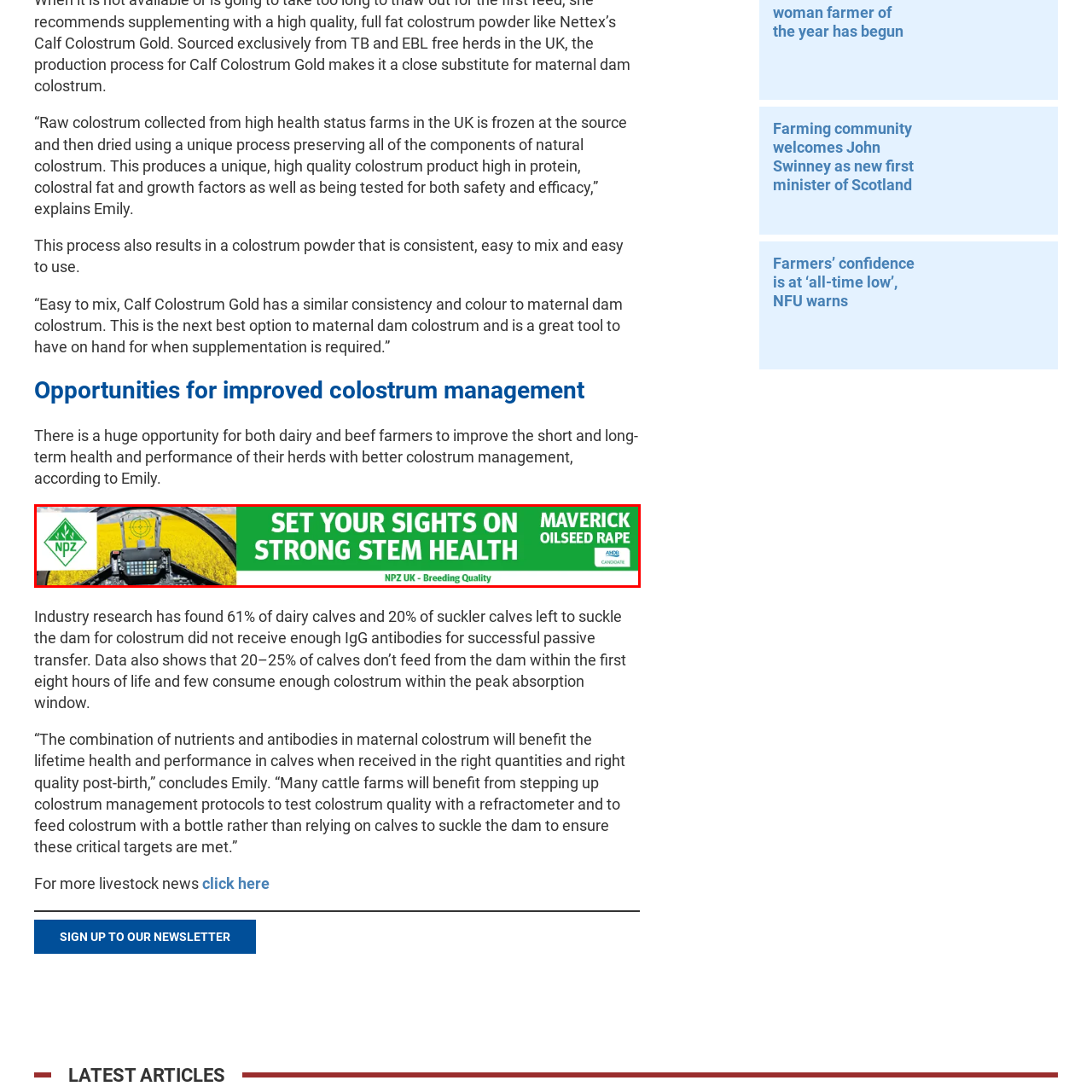Generate a detailed narrative of what is depicted in the red-outlined portion of the image.

The image prominently features a bold message from NPZ UK, urging viewers to "SET YOUR SIGHTS ON STRONG STEM HEALTH." Accompanying this striking phrase is a visual depicting a high-tech cockpit view, hinting at precise agricultural technology. The background showcases vibrant fields of oilseed rape, conveying a sense of lush growth and vitality important for robust crop health. Below the main title, the text “MAVERICK OILSEED RAPE” highlights a specific product offering, while the logo reinforces NPZ UK's commitment to breeding quality in agriculture. This graphic invites farmers and agricultural stakeholders to consider advanced solutions for enhancing crop resilience and performance.